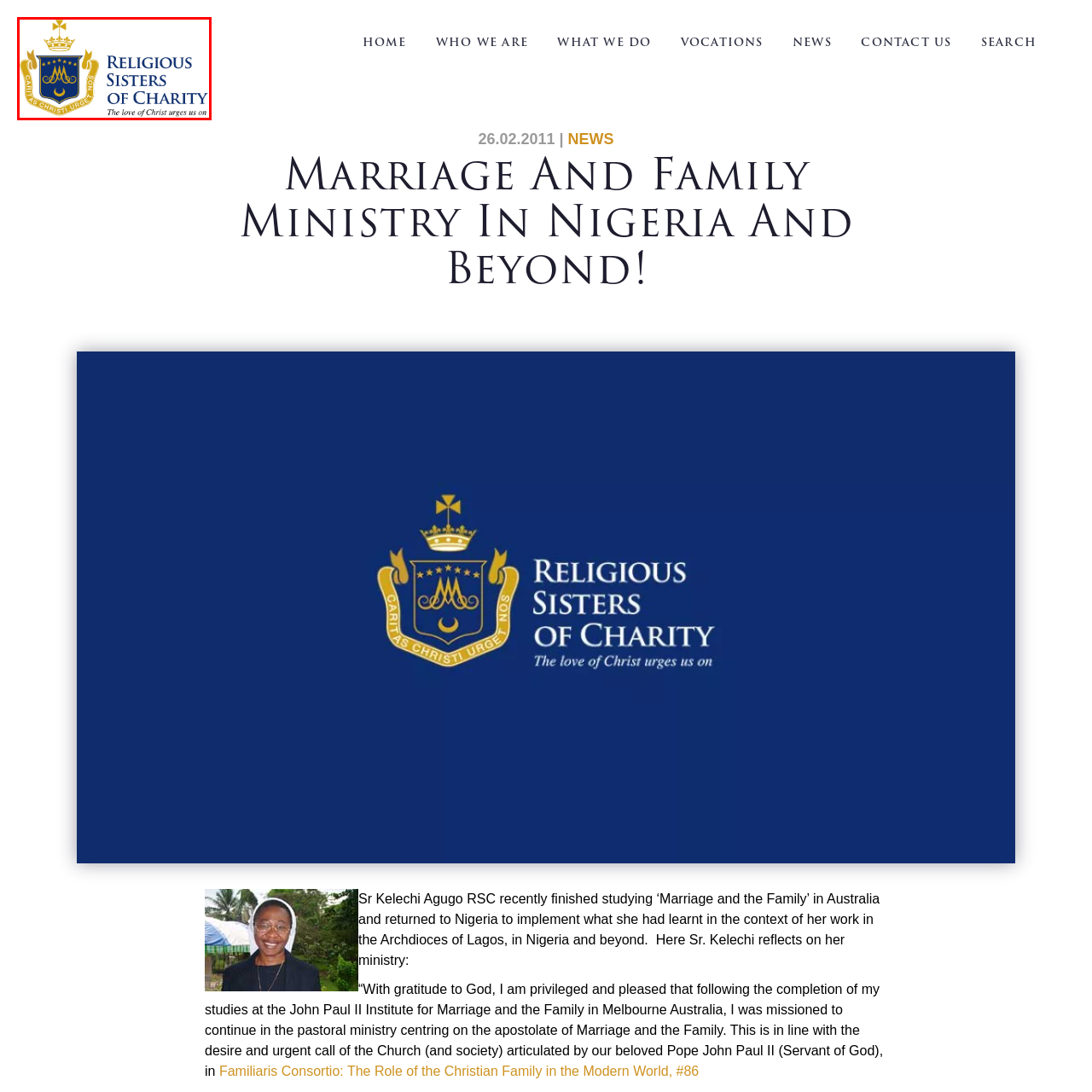What is the essence of their spiritual motivation?
Analyze the image highlighted by the red bounding box and give a detailed response to the question using the information from the image.

According to the caption, the tagline 'The love of Christ urges us on' captures the essence of their spiritual motivation and mission to serve others with compassion and dedication.